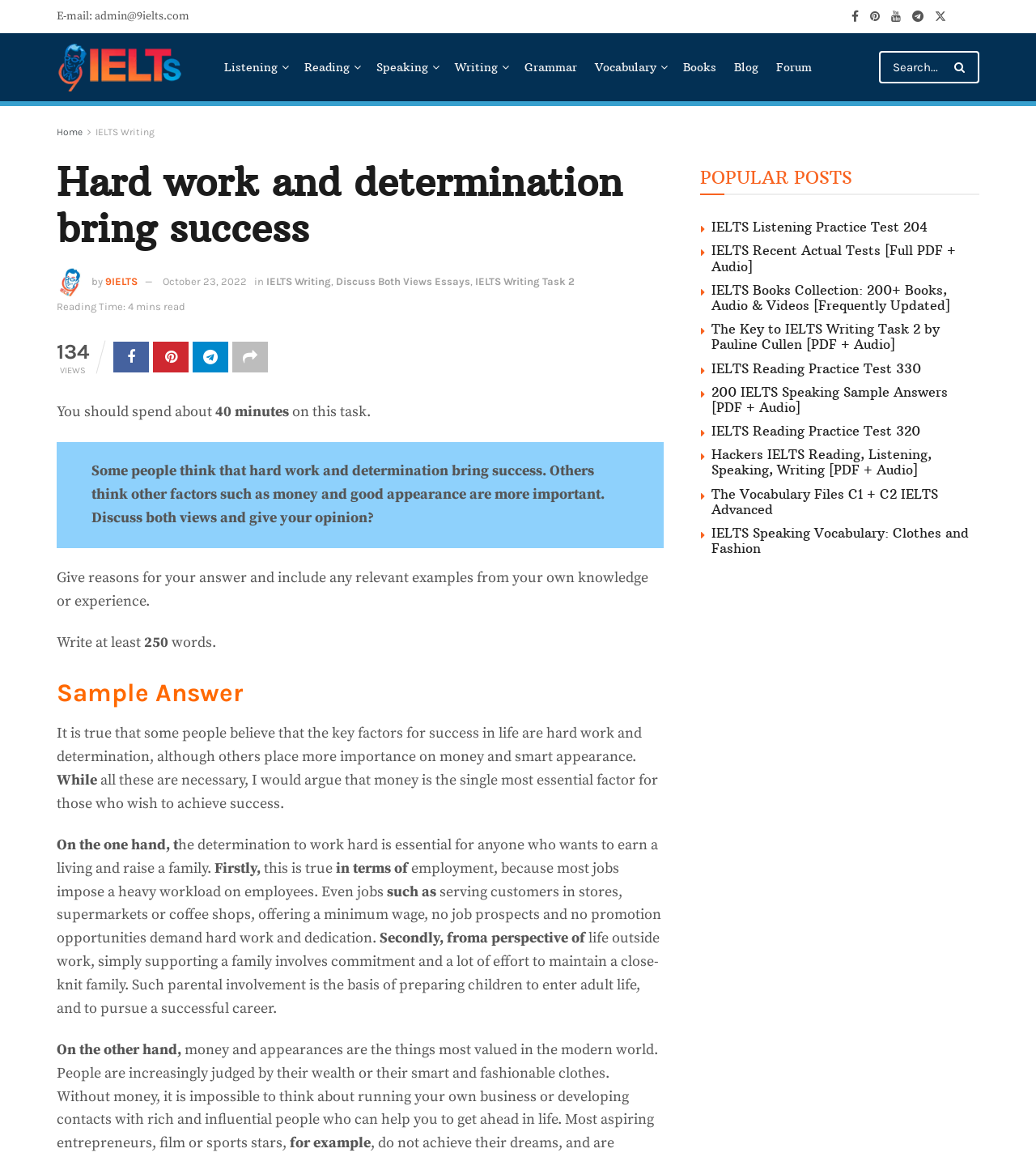Identify the bounding box coordinates of the clickable region to carry out the given instruction: "Click on 'Home'".

None